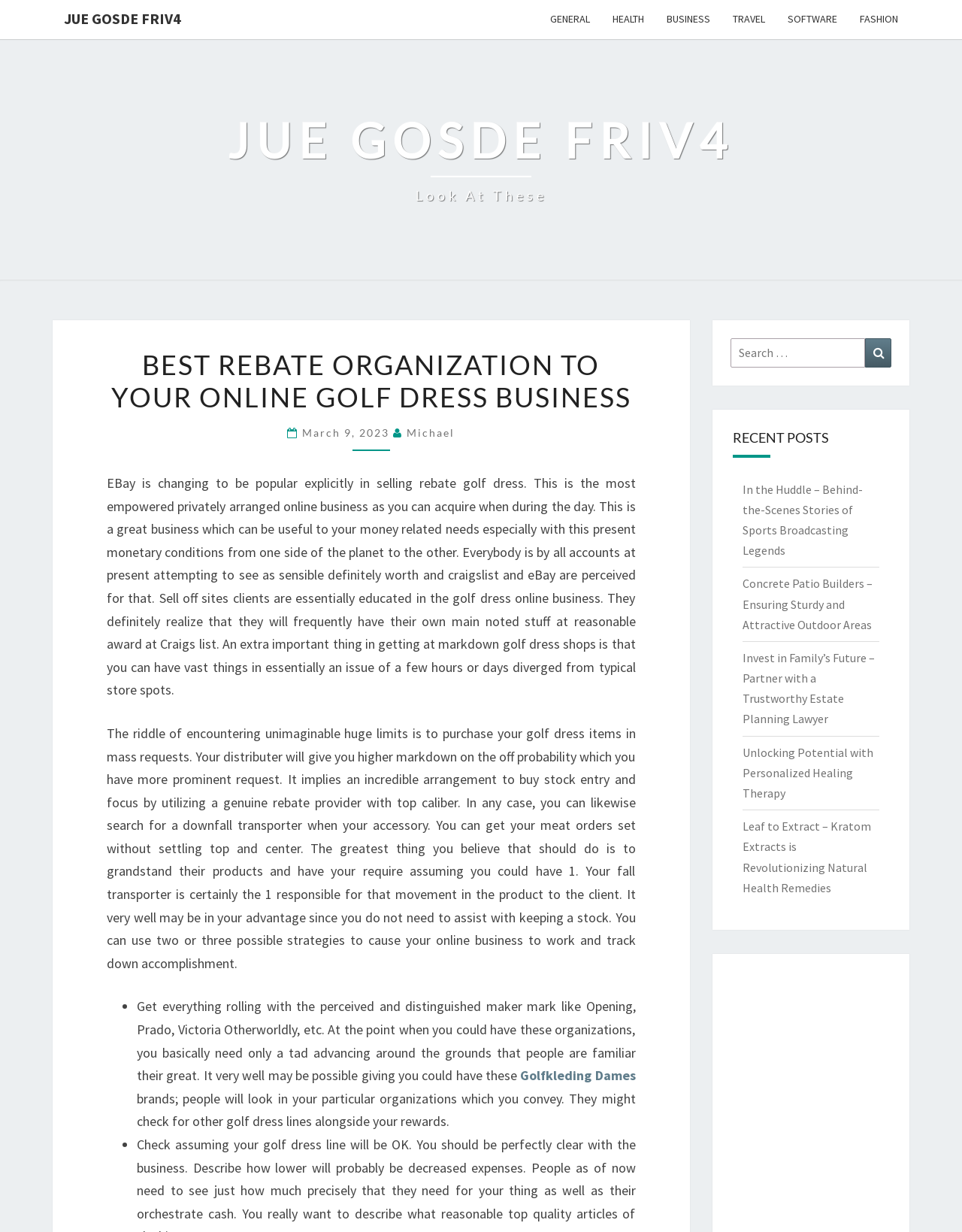Explain the webpage's design and content in an elaborate manner.

This webpage appears to be a blog or article page focused on online golf dress business and rebate organizations. At the top, there is a row of links including "JUE GOSDE FRIV4", "GENERAL", "HEALTH", "BUSINESS", "TRAVEL", "SOFTWARE", and "FASHION", which likely serve as navigation or category links.

Below the navigation links, there is a prominent link "JUE GOSDE FRIV4 Look At These" with a heading "JUE GOSDE FRIV4" and a subheading "Look At These". This section appears to be the main content area of the page.

Within the main content area, there is a header section with a title "BEST REBATE ORGANIZATION TO YOUR ONLINE GOLF DRESS BUSINESS" and a date "March 9, 2023" with an author name "Michael". Below the header, there are two blocks of text discussing the benefits of selling rebate golf dress on eBay and how to achieve huge discounts by buying in bulk.

To the right of the main content area, there is a search box with a label "Search for:" and a search button. Above the search box, there is a heading "RECENT POSTS" with a list of links to other articles or blog posts, including "In the Huddle – Behind-the-Scenes Stories of Sports Broadcasting Legends", "Concrete Patio Builders – Ensuring Sturdy and Attractive Outdoor Areas", and others.

The page also contains a list with bullet points, which appears to be a continuation of the main content, discussing the importance of working with recognized and distinguished maker brands like Opening, Prado, and Victoria Otherworldly.